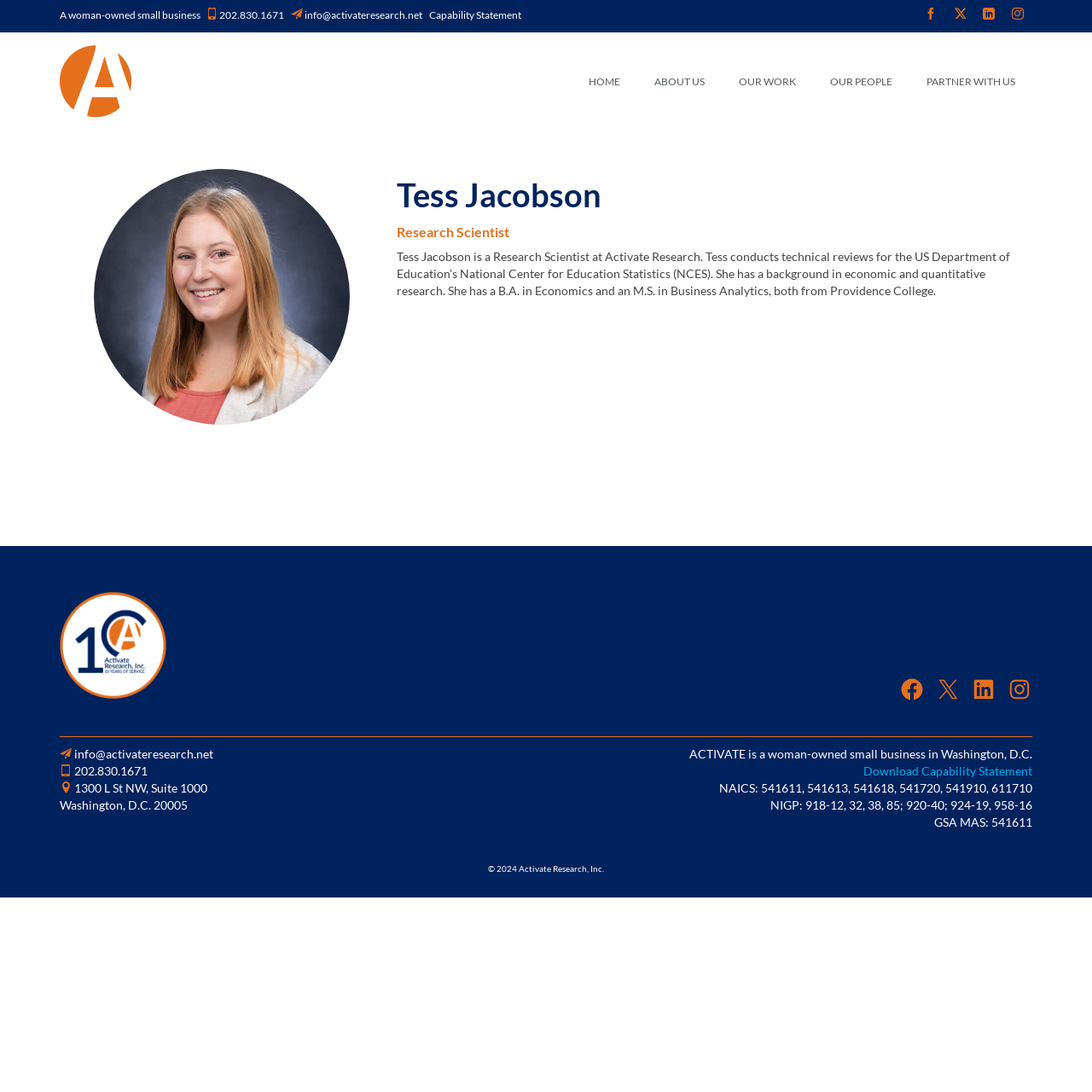Find the bounding box coordinates of the clickable element required to execute the following instruction: "Click the Facebook link". Provide the coordinates as four float numbers between 0 and 1, i.e., [left, top, right, bottom].

[0.823, 0.619, 0.847, 0.643]